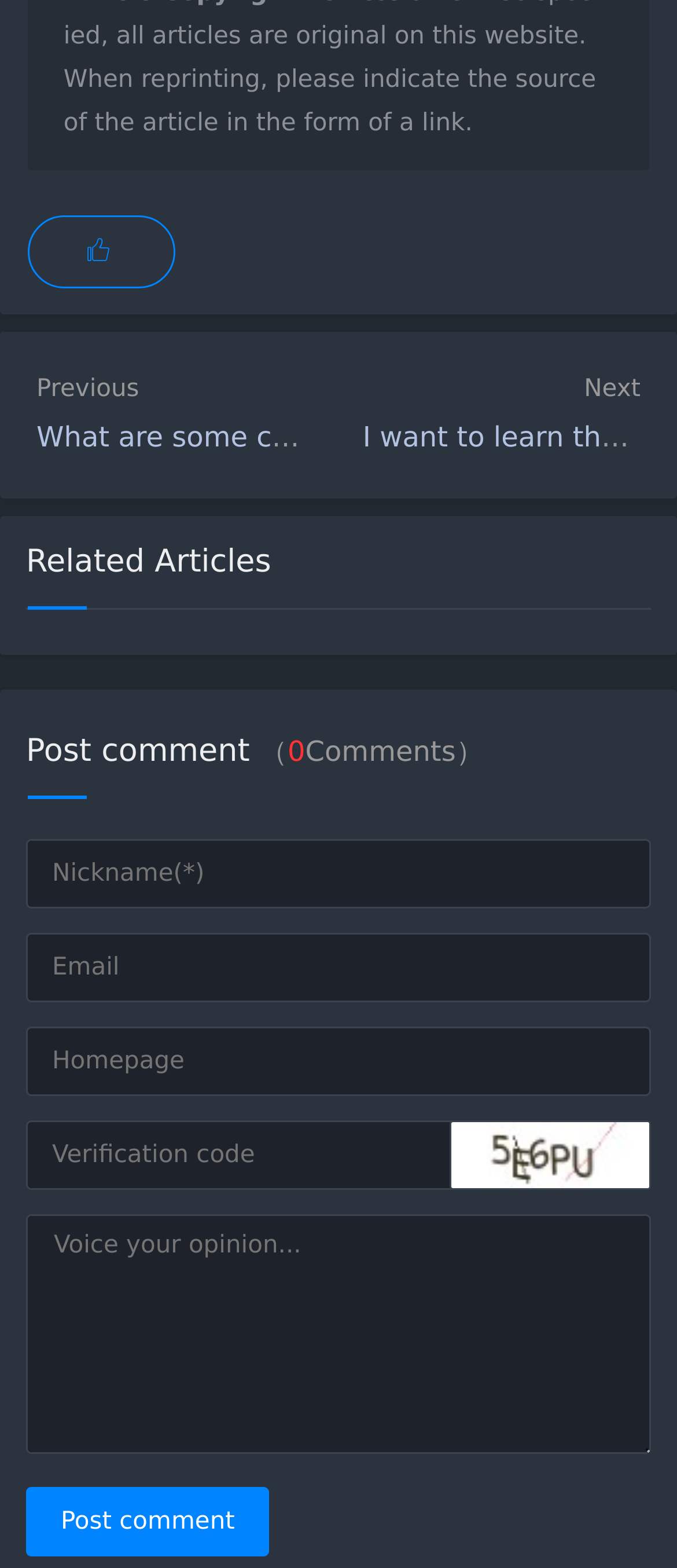Locate the UI element described by What are some confidence hacks? in the provided webpage screenshot. Return the bounding box coordinates in the format (top-left x, top-left y, bottom-right x, bottom-right y), ensuring all values are between 0 and 1.

[0.054, 0.268, 0.757, 0.289]